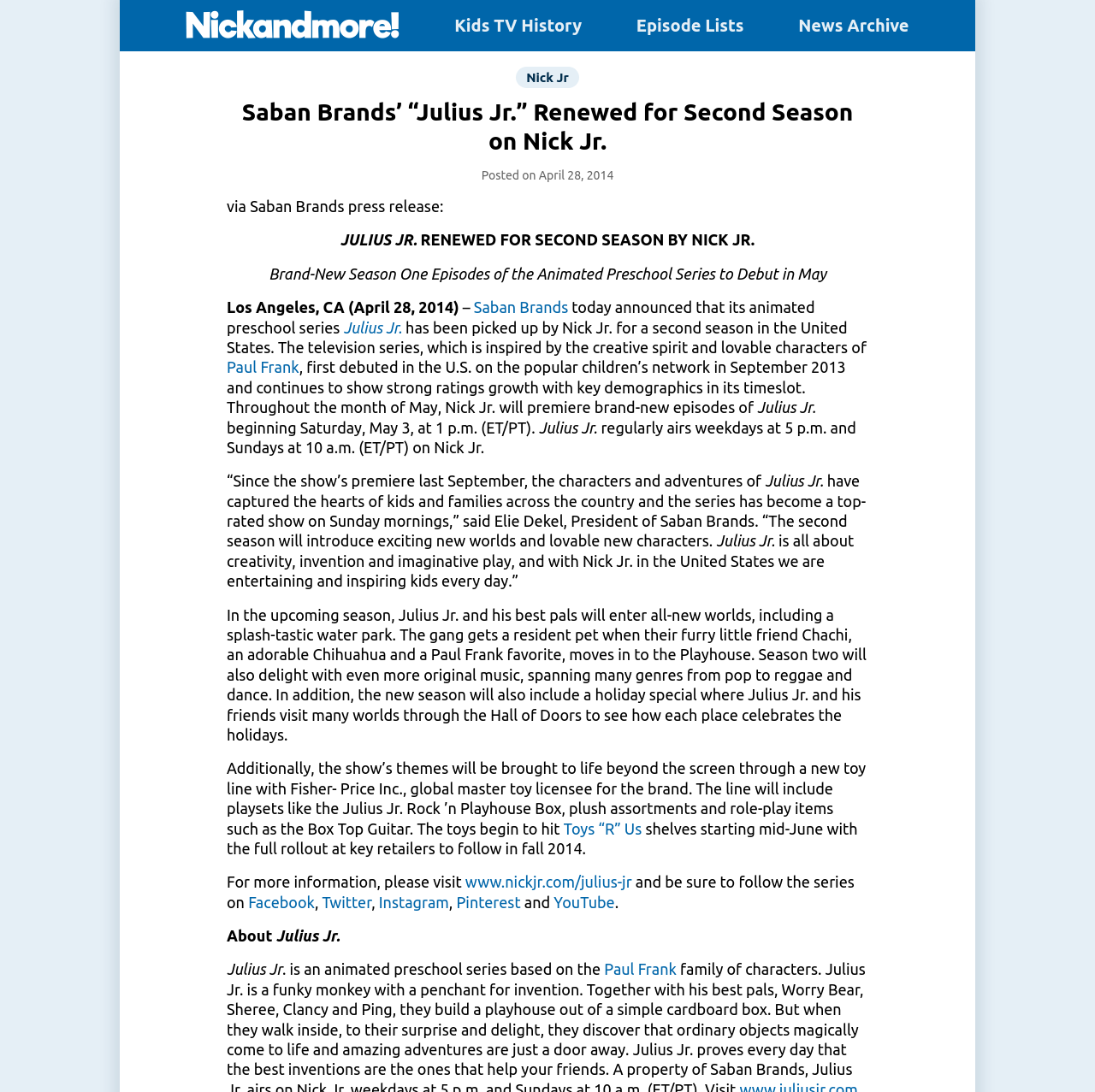Identify the bounding box coordinates for the element you need to click to achieve the following task: "Read more about Saban Brands". Provide the bounding box coordinates as four float numbers between 0 and 1, in the form [left, top, right, bottom].

[0.433, 0.273, 0.519, 0.289]